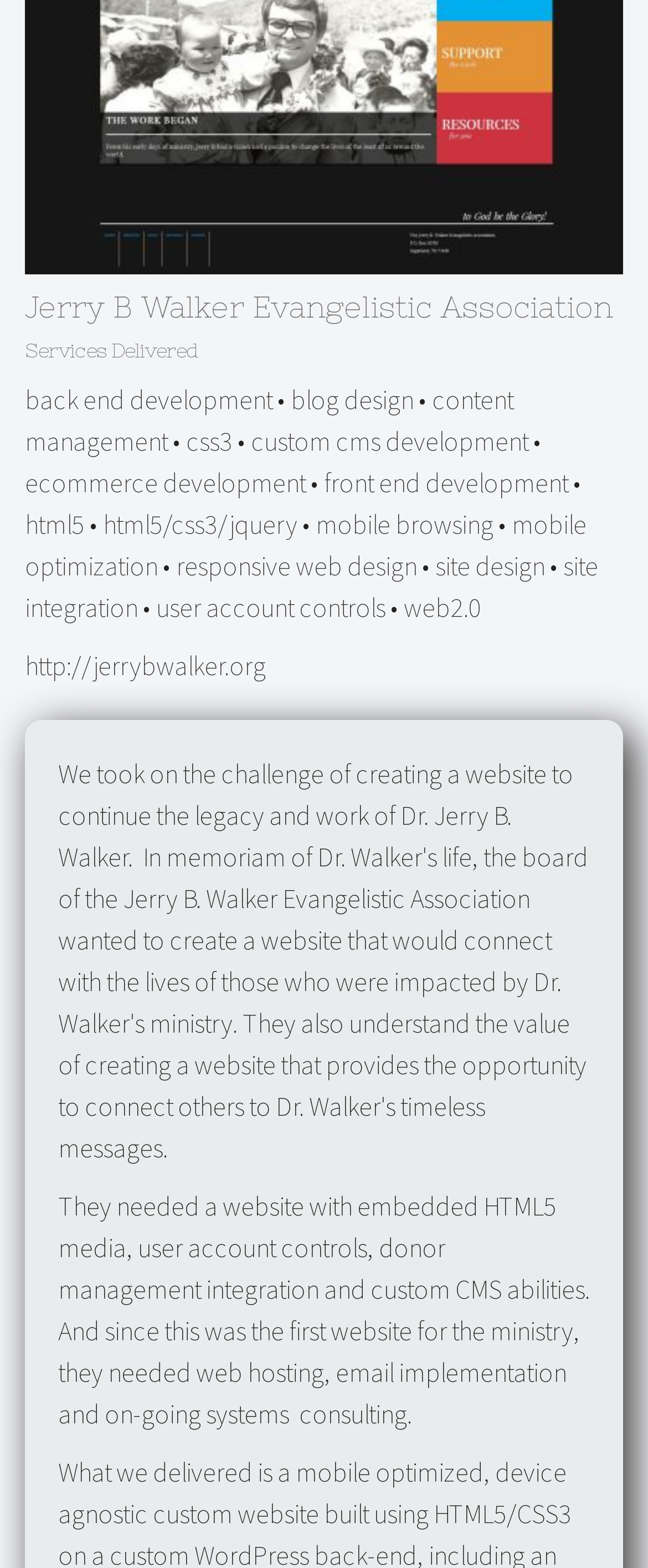Given the element description "user account controls" in the screenshot, predict the bounding box coordinates of that UI element.

[0.241, 0.376, 0.595, 0.397]